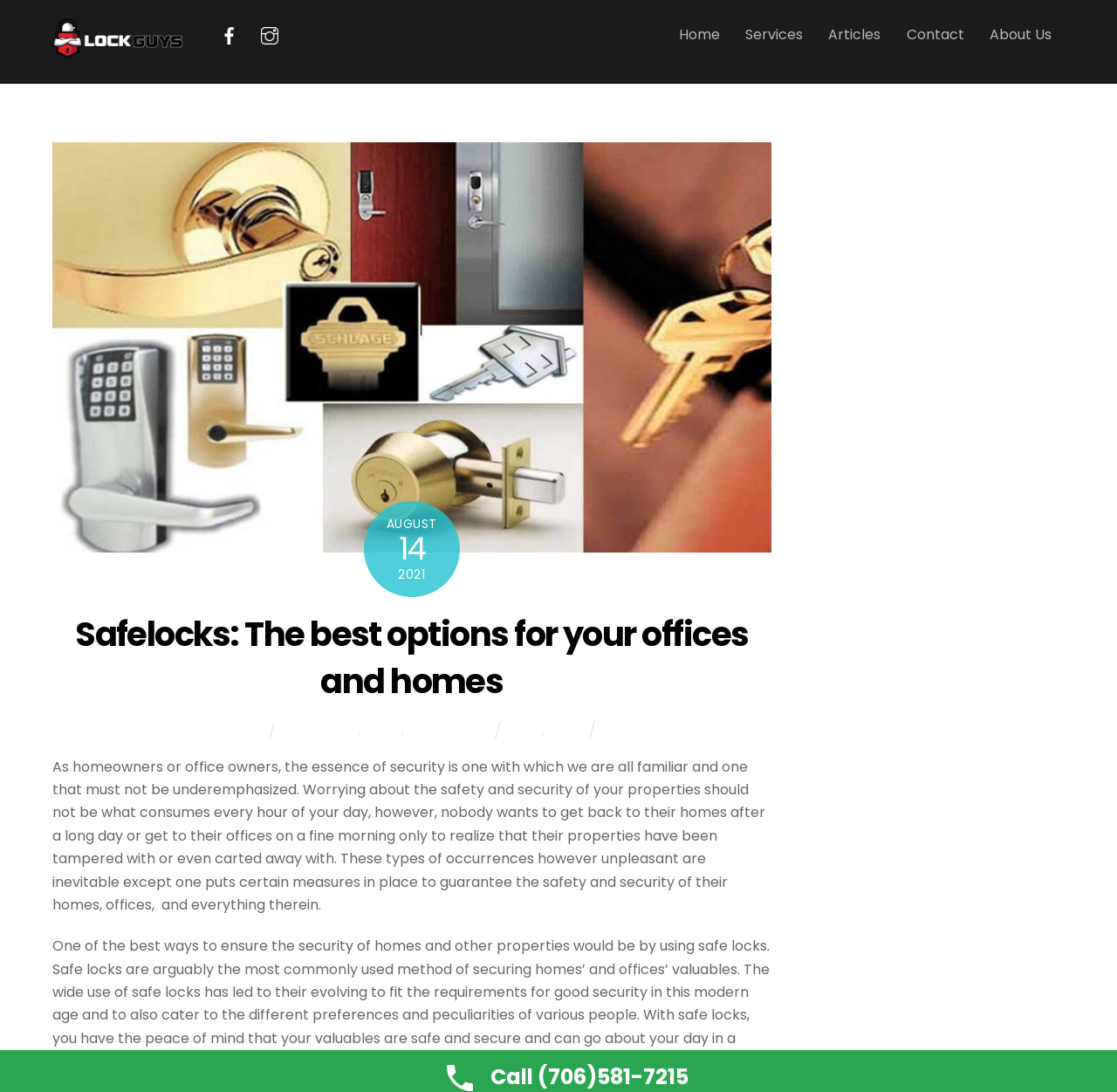Using the description "title="Lock Guys"", locate and provide the bounding box of the UI element.

[0.047, 0.031, 0.164, 0.062]